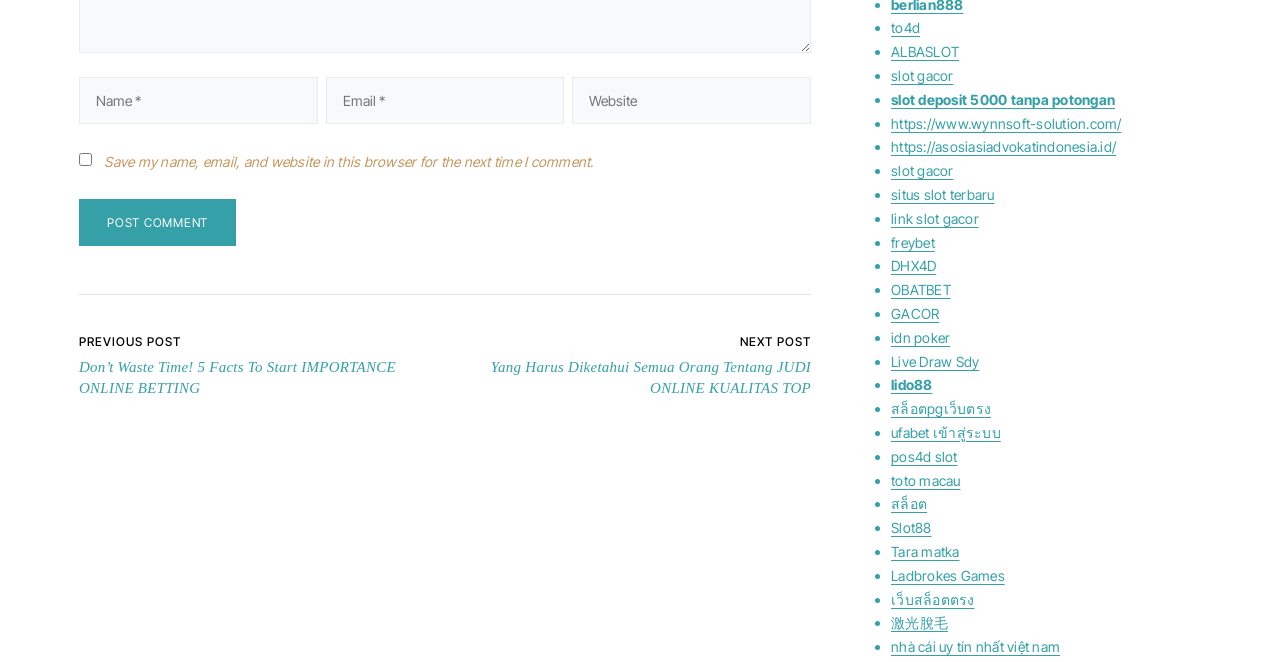Respond to the following question using a concise word or phrase: 
How many links are there in the list?

30